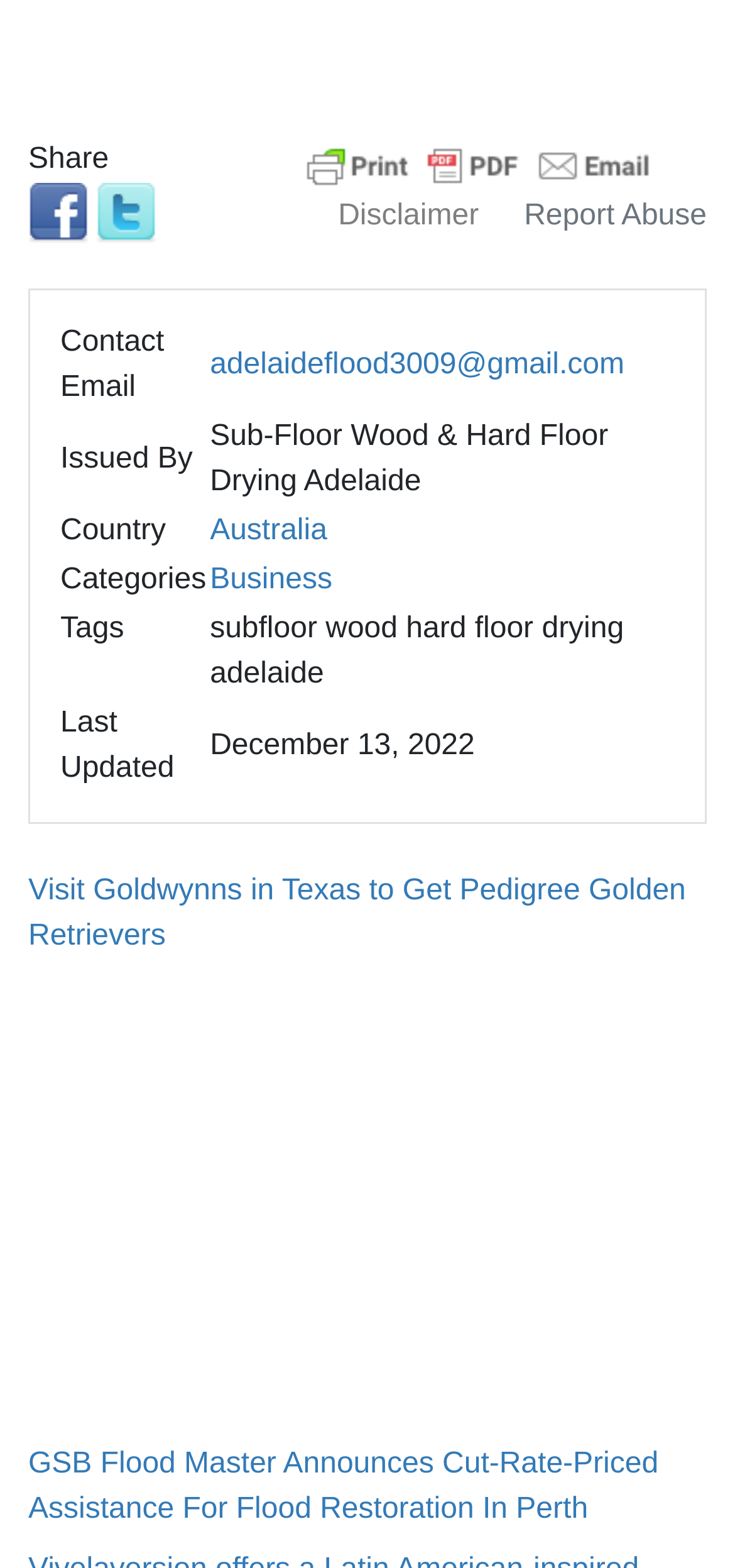Please specify the bounding box coordinates in the format (top-left x, top-left y, bottom-right x, bottom-right y), with values ranging from 0 to 1. Identify the bounding box for the UI component described as follows: title="Printer Friendly and PDF"

[0.403, 0.083, 0.9, 0.104]